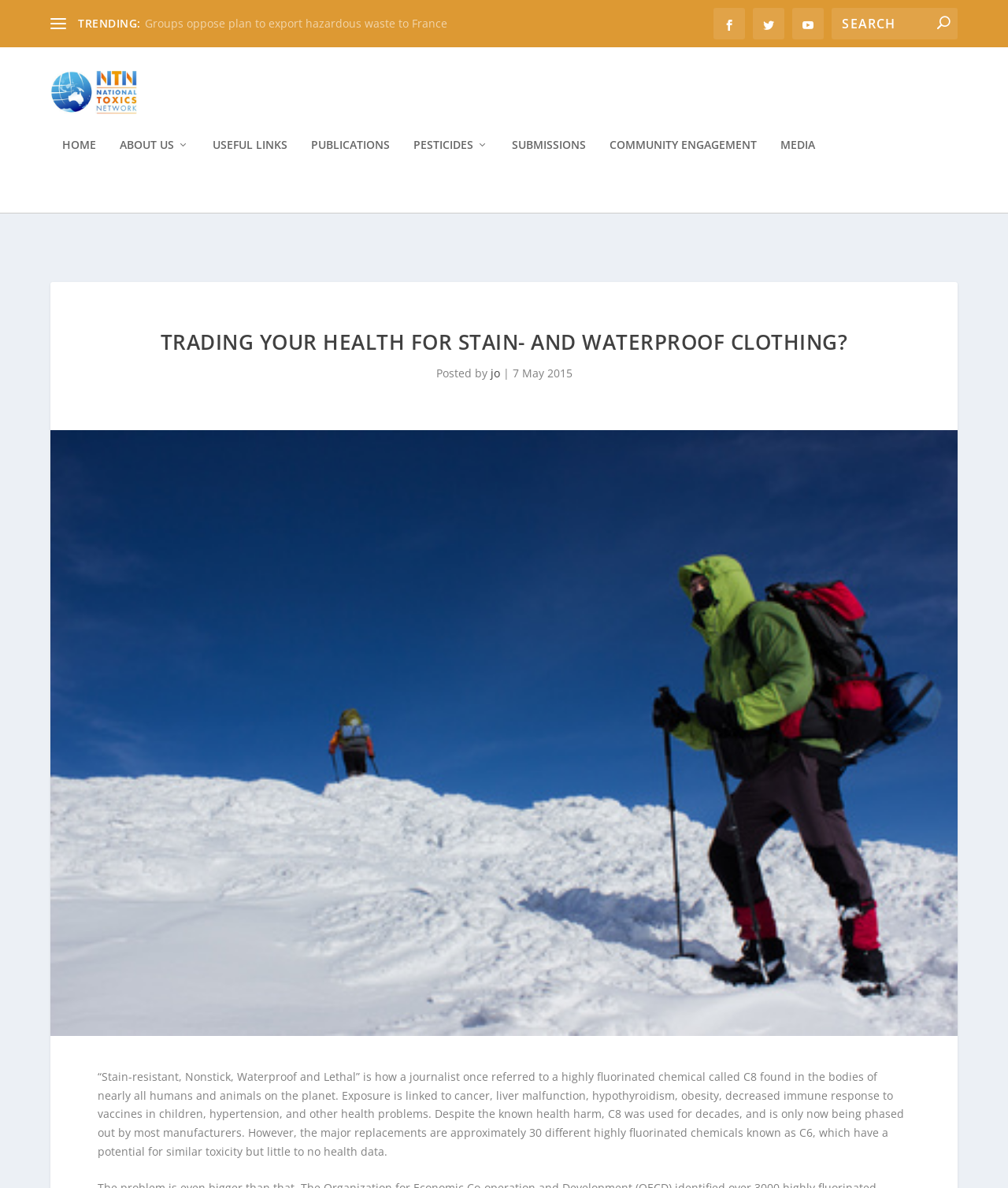Determine the bounding box coordinates for the clickable element required to fulfill the instruction: "Check the latest news". Provide the coordinates as four float numbers between 0 and 1, i.e., [left, top, right, bottom].

[0.143, 0.013, 0.443, 0.026]